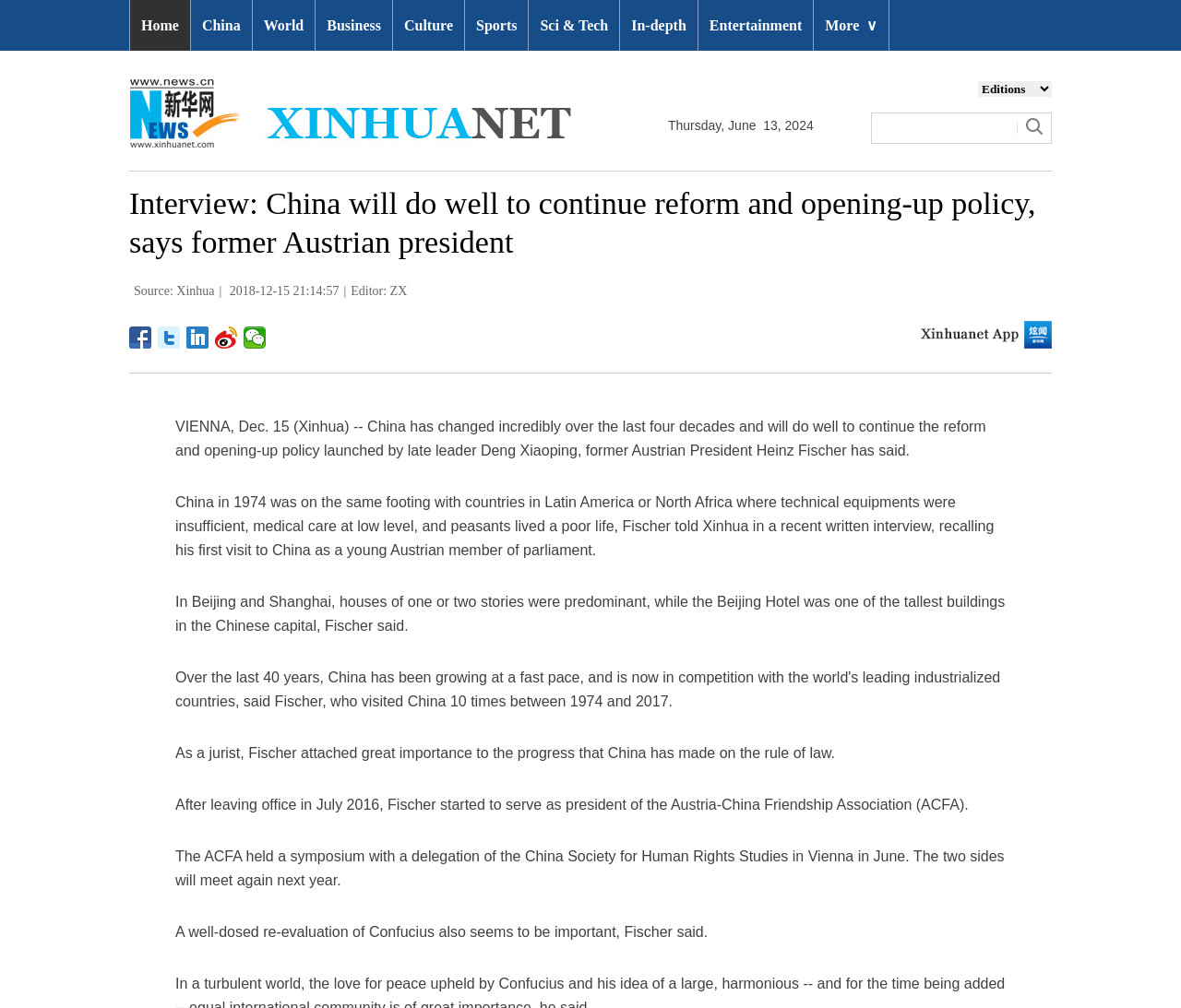What is the name of the former Austrian president mentioned in the article?
Please provide an in-depth and detailed response to the question.

I found the name of the former Austrian president by reading the text content of the StaticText elements, specifically the one that mentions 'former Austrian President Heinz Fischer has said'.